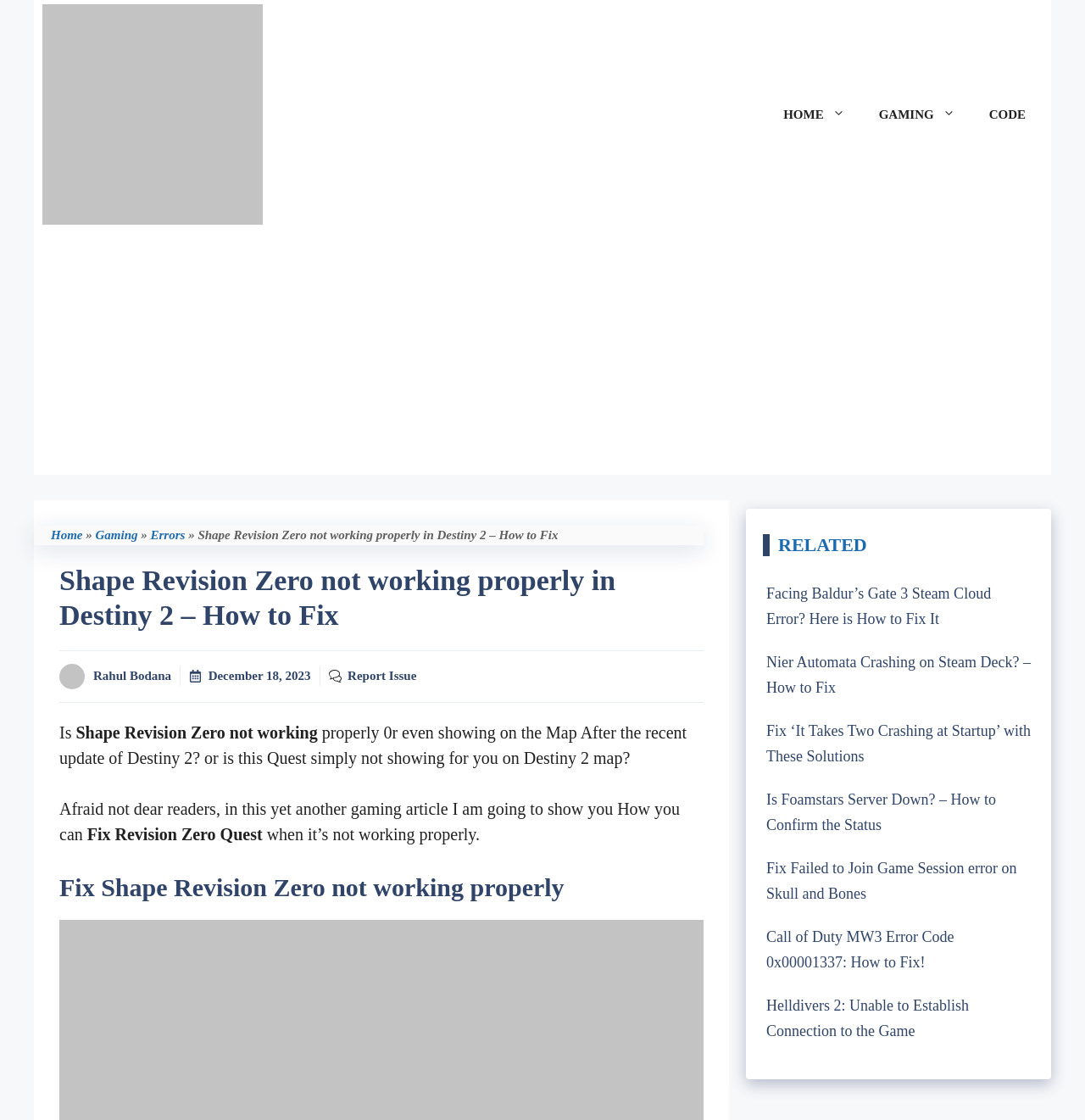Please locate the bounding box coordinates of the region I need to click to follow this instruction: "Click the 'HOME' link".

[0.706, 0.078, 0.794, 0.127]